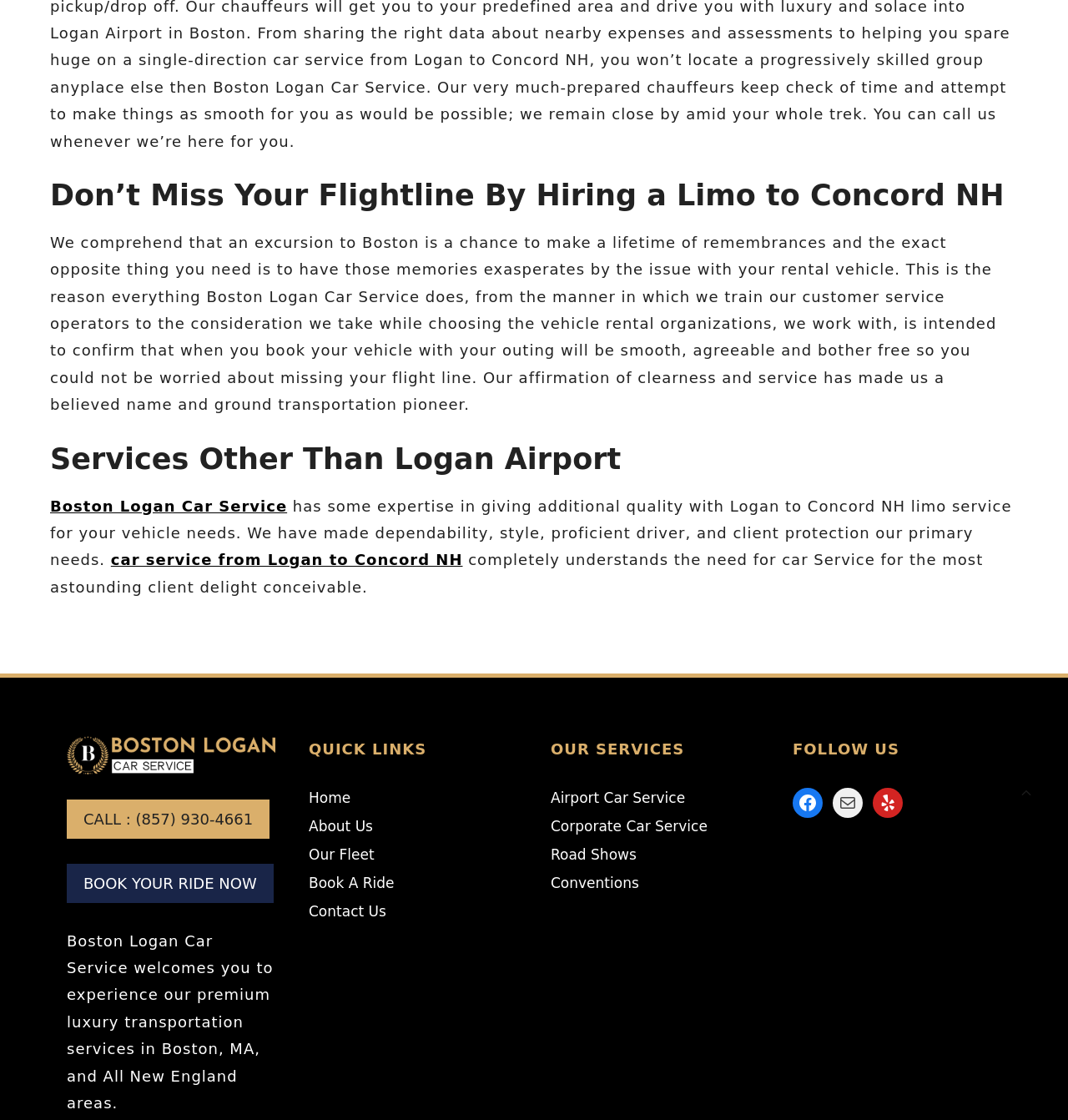Please provide the bounding box coordinates for the element that needs to be clicked to perform the following instruction: "Visit the 'About Us' page". The coordinates should be given as four float numbers between 0 and 1, i.e., [left, top, right, bottom].

[0.289, 0.731, 0.349, 0.745]